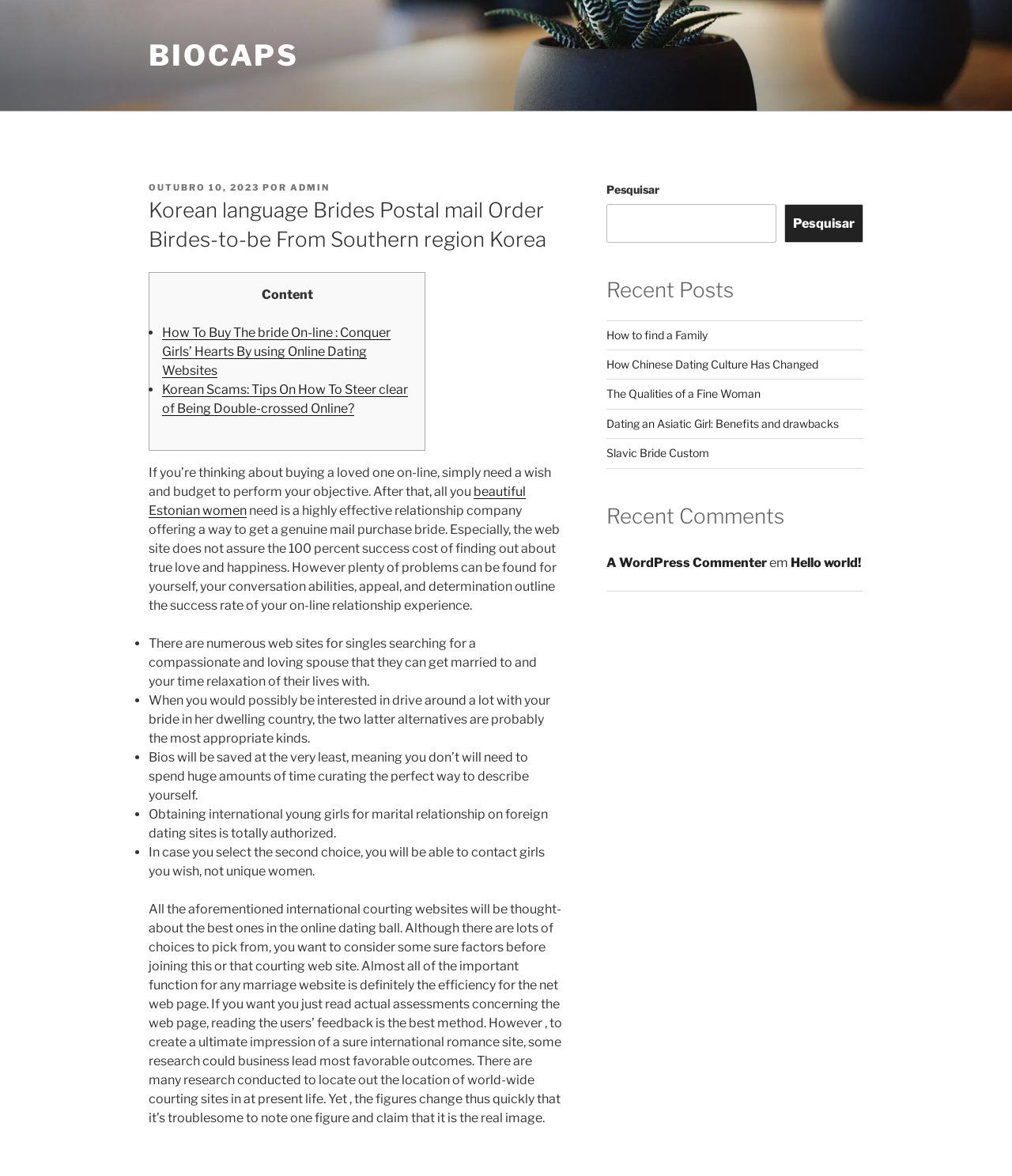Please predict the bounding box coordinates of the element's region where a click is necessary to complete the following instruction: "Search for something". The coordinates should be represented by four float numbers between 0 and 1, i.e., [left, top, right, bottom].

[0.599, 0.174, 0.767, 0.206]